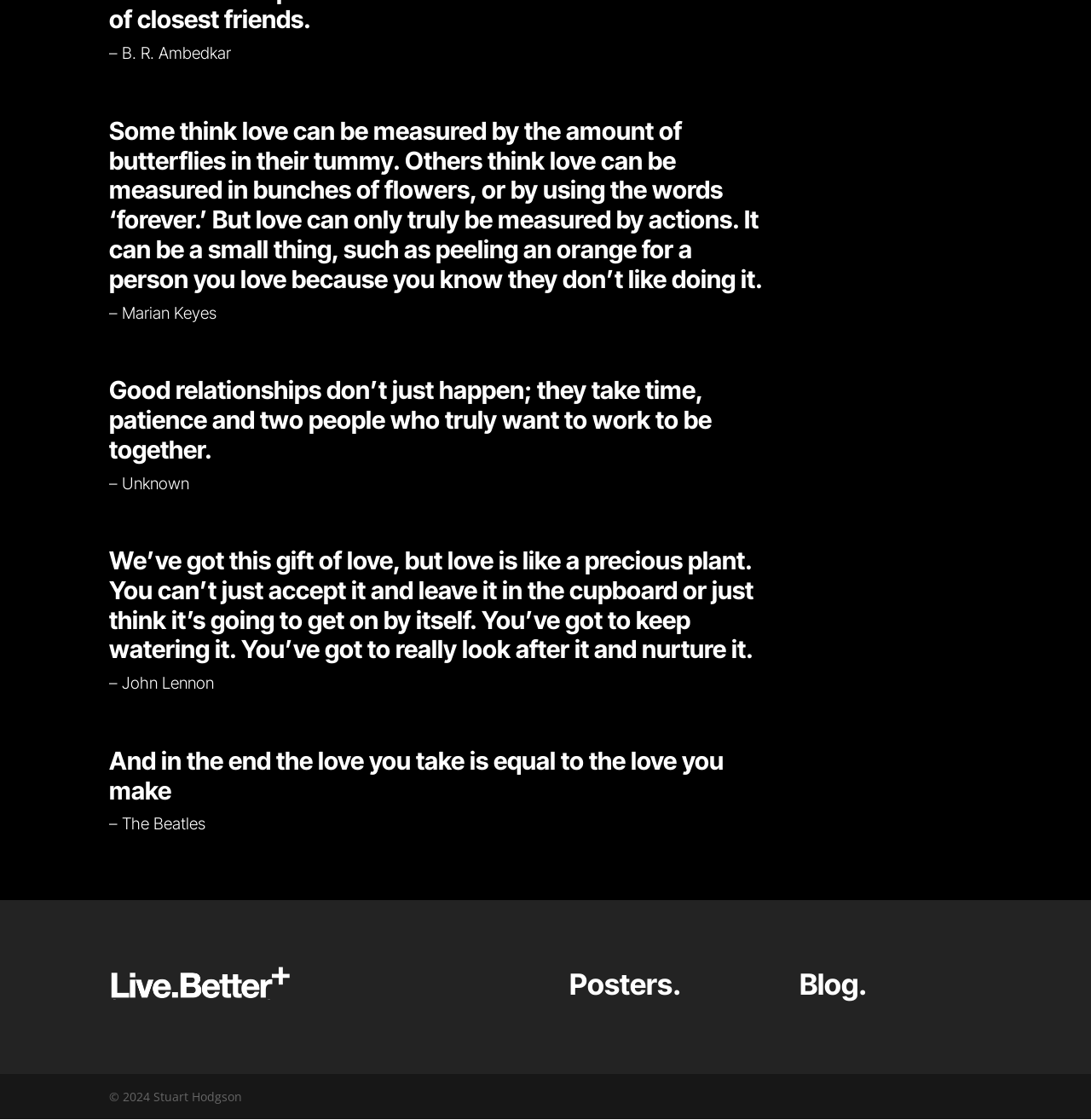Bounding box coordinates should be in the format (top-left x, top-left y, bottom-right x, bottom-right y) and all values should be floating point numbers between 0 and 1. Determine the bounding box coordinate for the UI element described as: Blog.

[0.733, 0.863, 0.795, 0.894]